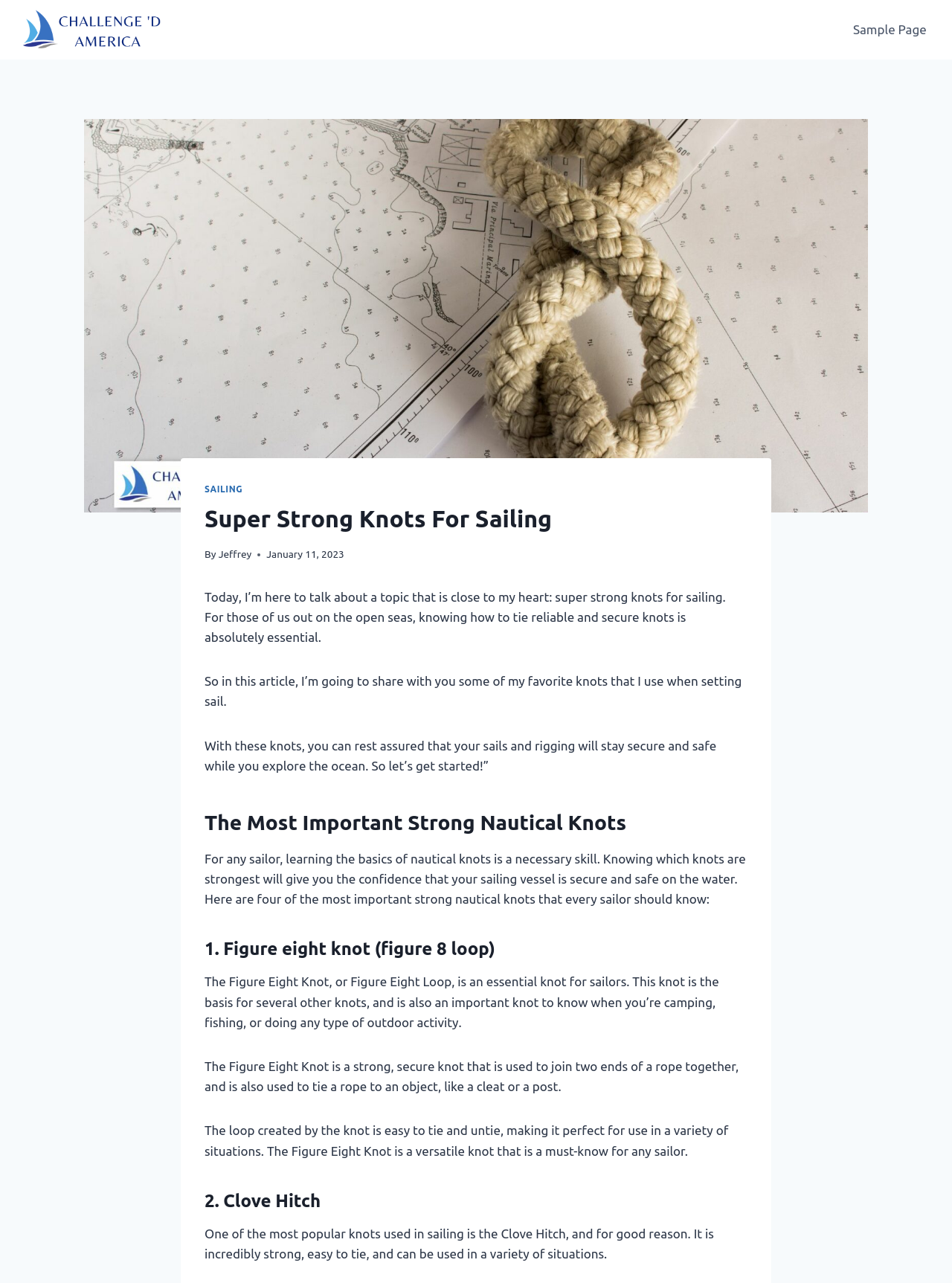Who is the author of the article?
Utilize the information in the image to give a detailed answer to the question.

The author of the article can be found by looking at the byline, which is located below the title of the article and says 'By Jeffrey'.